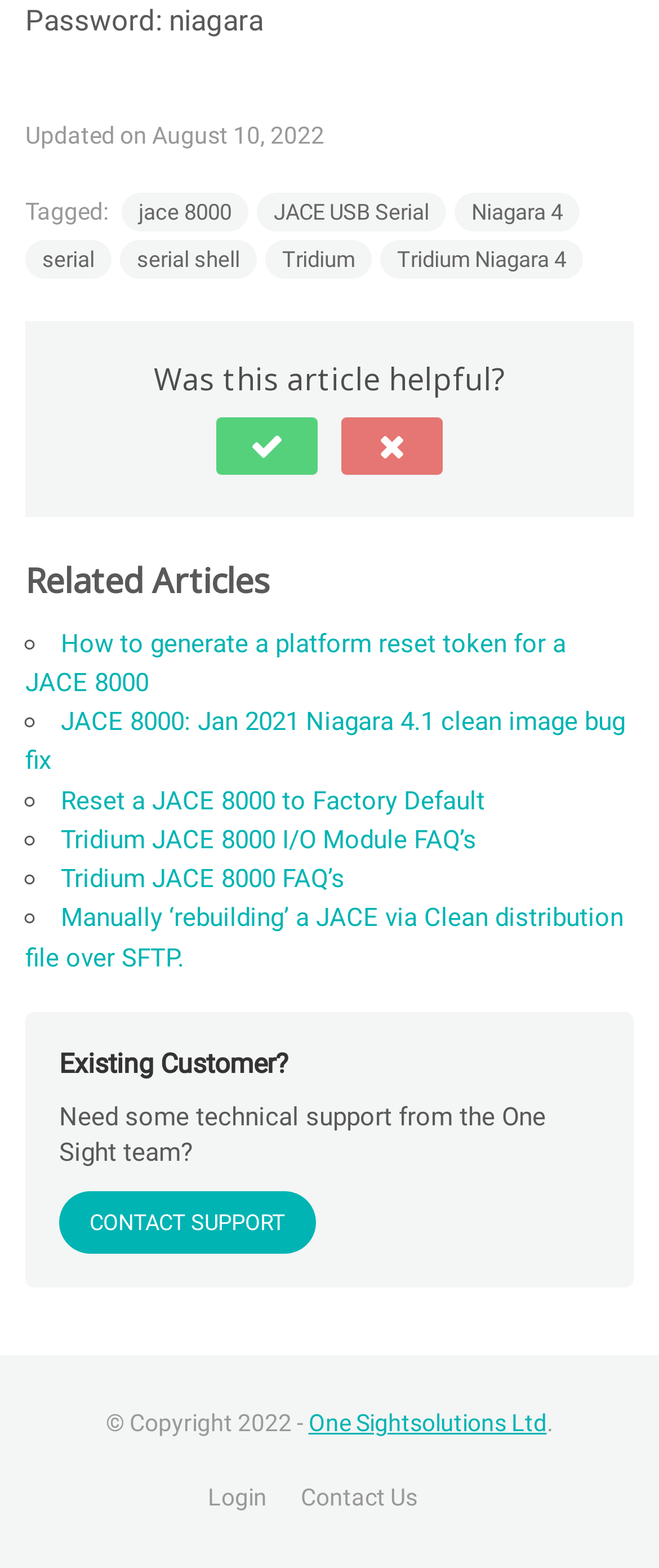Please determine the bounding box coordinates of the area that needs to be clicked to complete this task: 'Click on the 'CONTACT SUPPORT' link'. The coordinates must be four float numbers between 0 and 1, formatted as [left, top, right, bottom].

[0.09, 0.76, 0.479, 0.8]